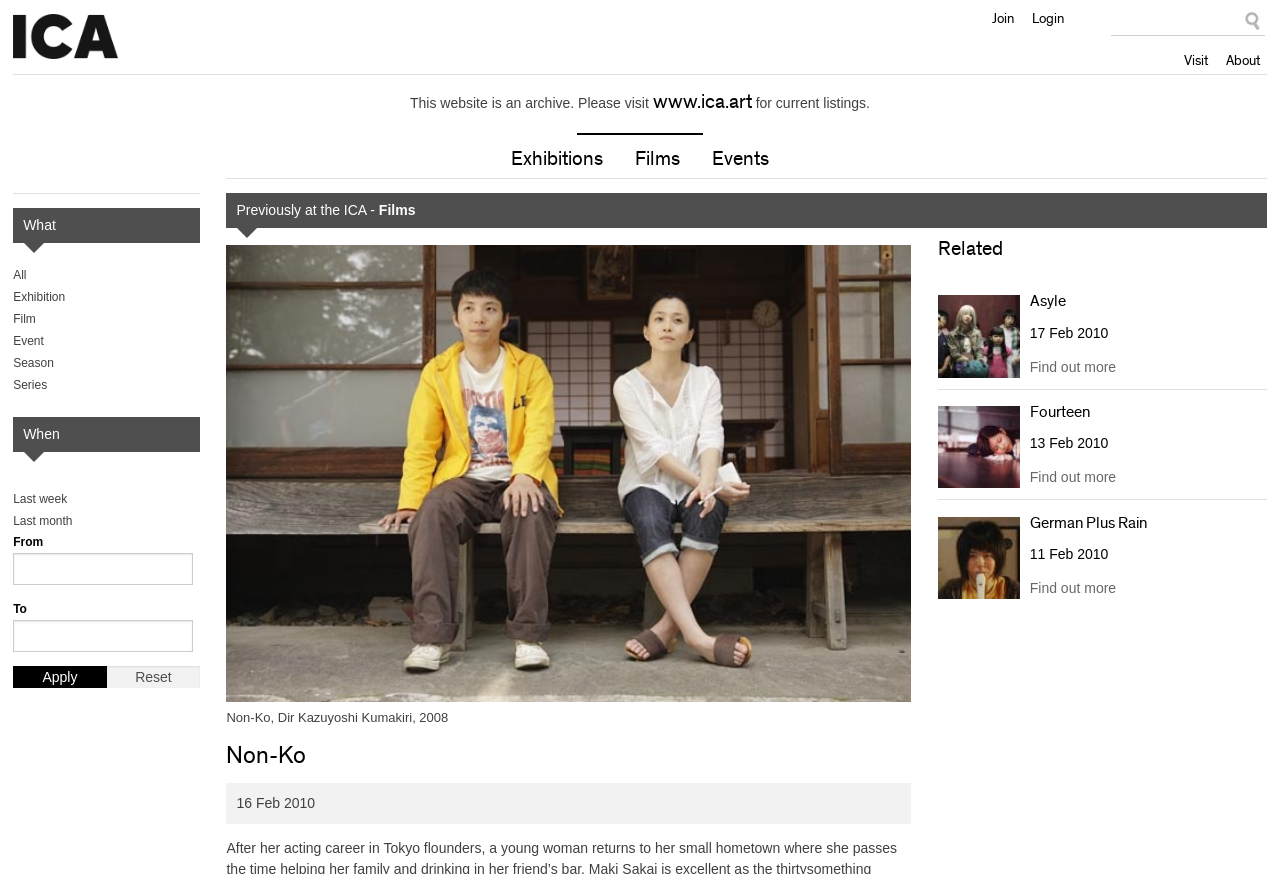Please determine the bounding box coordinates of the clickable area required to carry out the following instruction: "Search for something". The coordinates must be four float numbers between 0 and 1, represented as [left, top, right, bottom].

[0.868, 0.008, 0.988, 0.041]